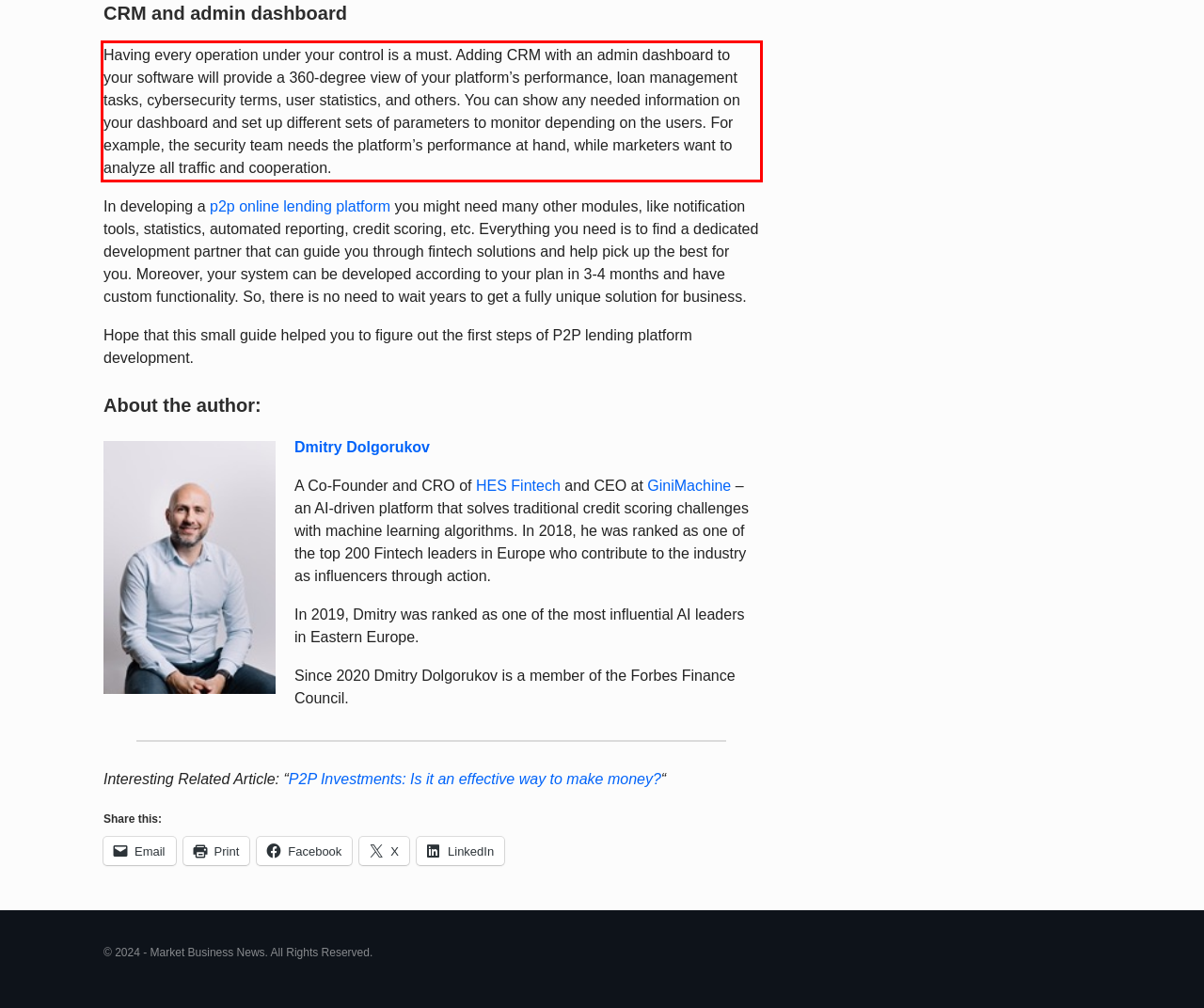Given a webpage screenshot, identify the text inside the red bounding box using OCR and extract it.

Having every operation under your control is a must. Adding CRM with an admin dashboard to your software will provide a 360-degree view of your platform’s performance, loan management tasks, cybersecurity terms, user statistics, and others. You can show any needed information on your dashboard and set up different sets of parameters to monitor depending on the users. For example, the security team needs the platform’s performance at hand, while marketers want to analyze all traffic and cooperation.